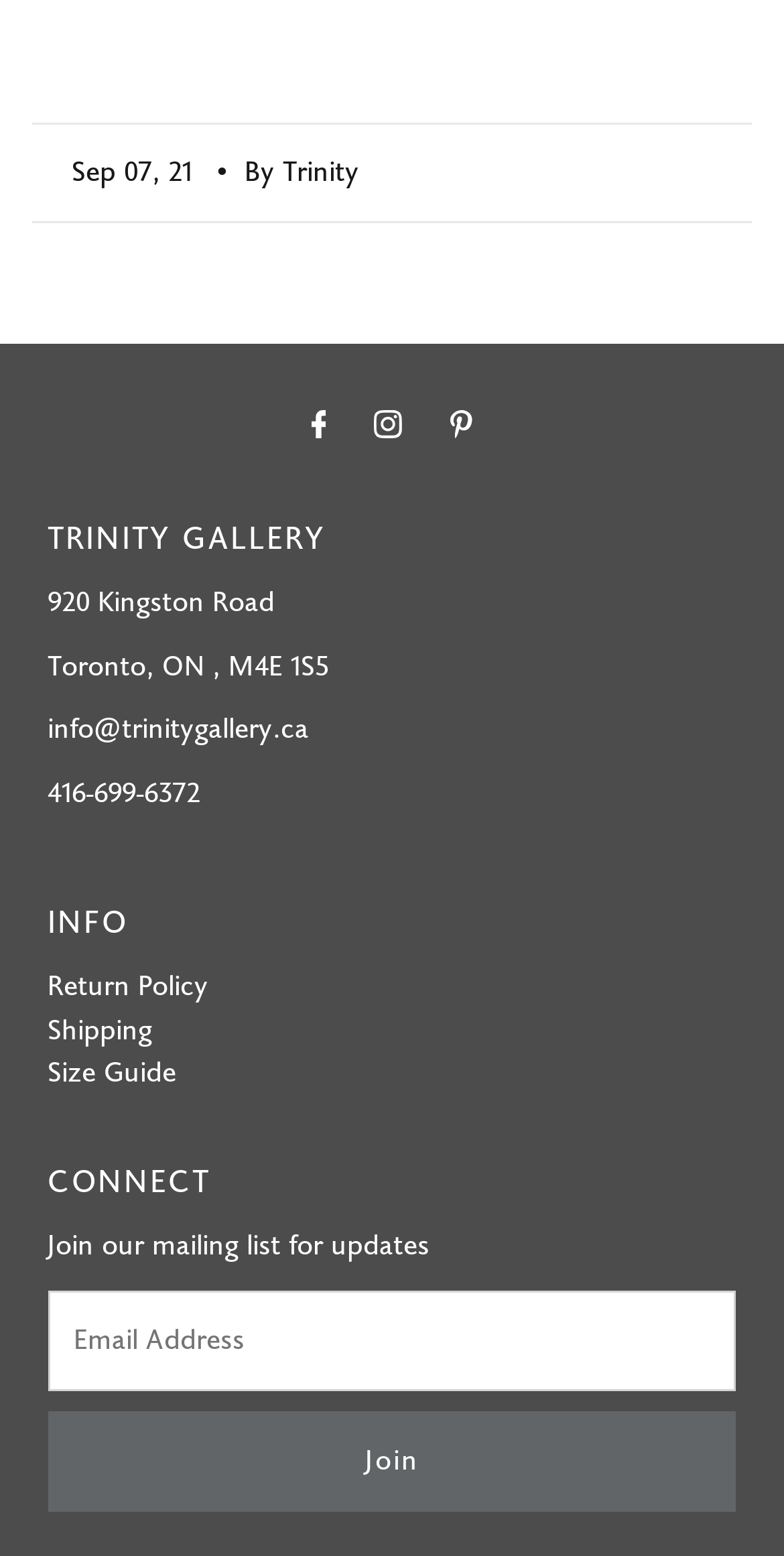What is the phone number of the gallery?
Ensure your answer is thorough and detailed.

The phone number of the gallery can be found in the static text element located below the address, which is '416-699-6372'.